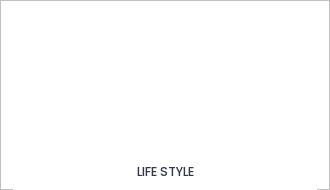Please provide a brief answer to the following inquiry using a single word or phrase:
What is the design style of this image?

Minimalist